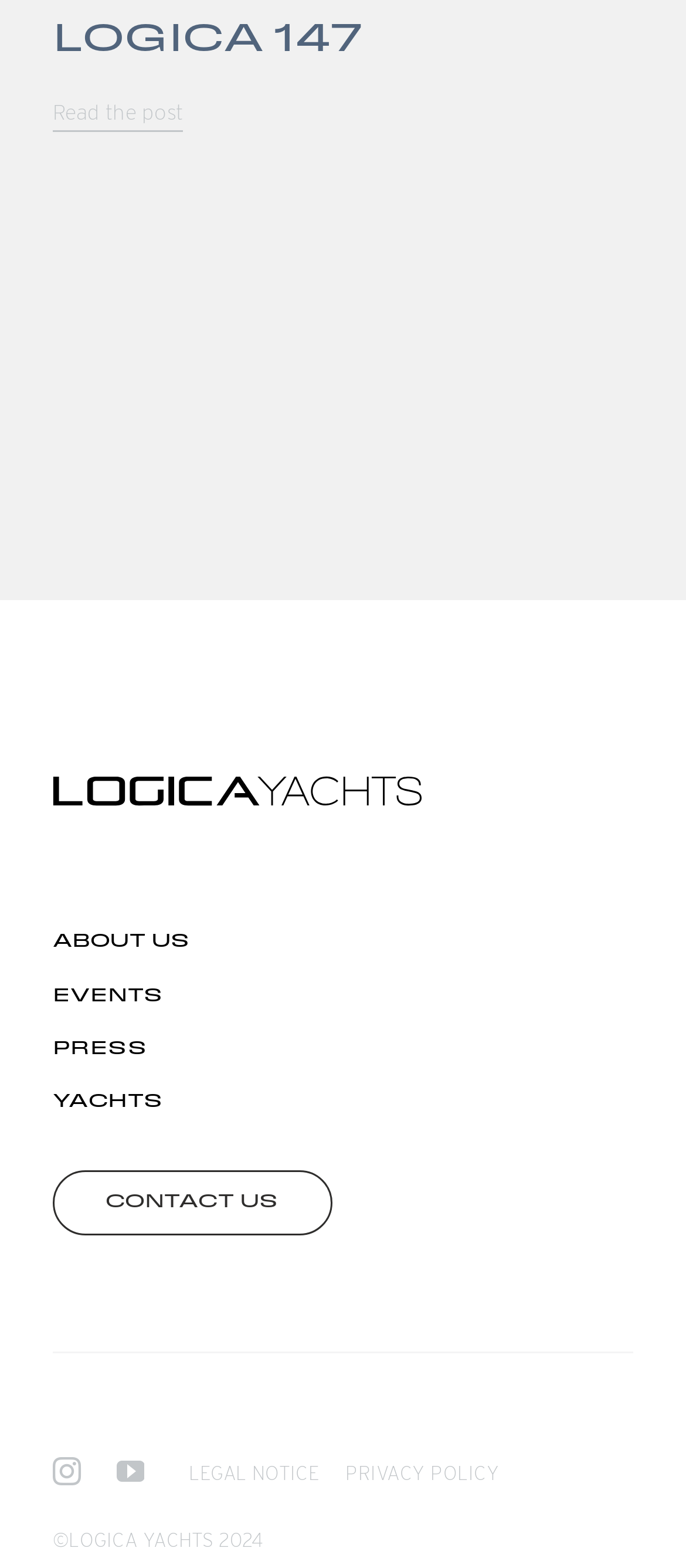Find the bounding box coordinates of the element you need to click on to perform this action: 'Navigate to ABOUT US page'. The coordinates should be represented by four float values between 0 and 1, in the format [left, top, right, bottom].

[0.077, 0.593, 0.923, 0.616]